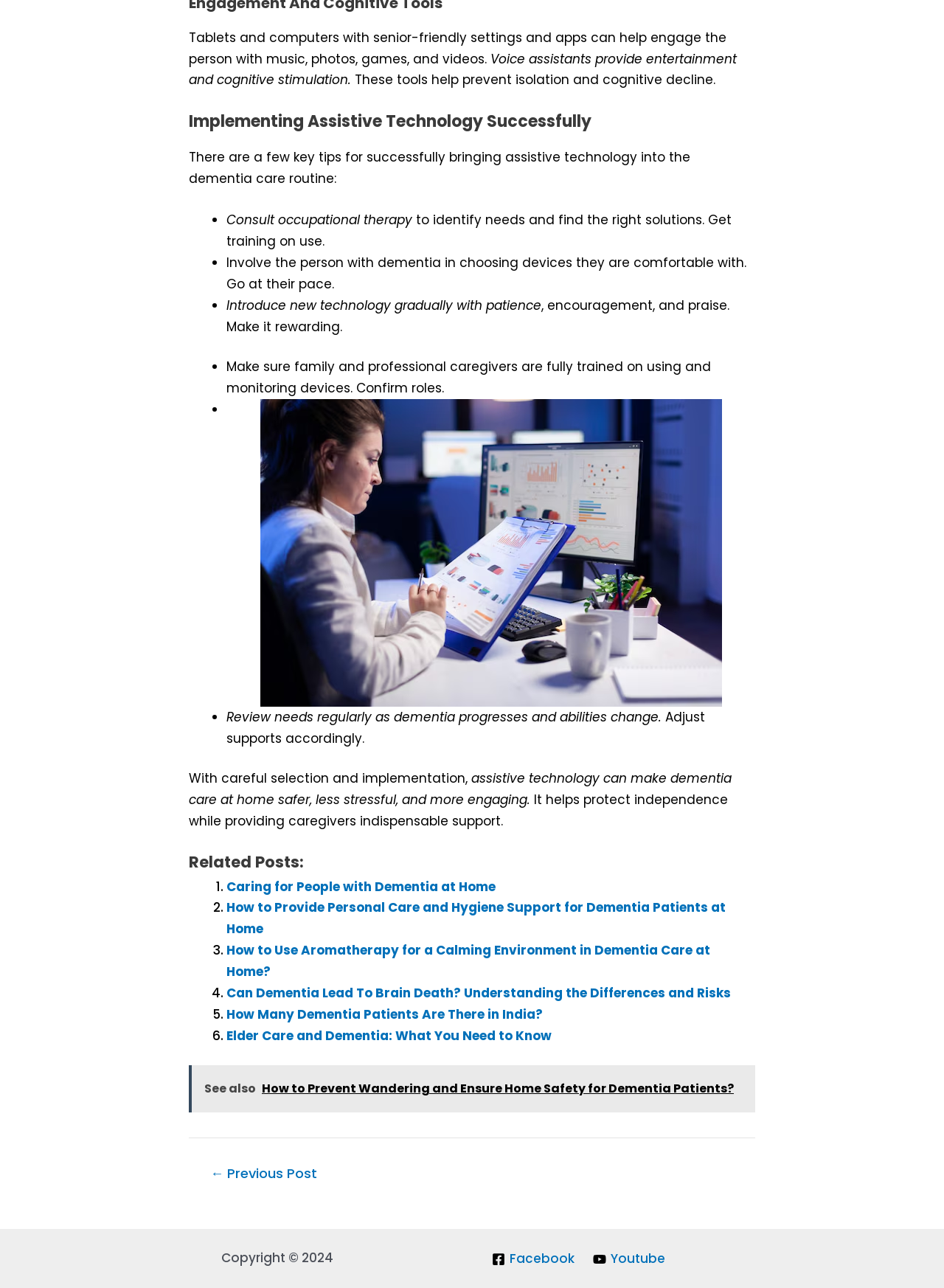Determine the bounding box coordinates of the region I should click to achieve the following instruction: "Click the 'Facebook' link". Ensure the bounding box coordinates are four float numbers between 0 and 1, i.e., [left, top, right, bottom].

[0.516, 0.972, 0.614, 0.983]